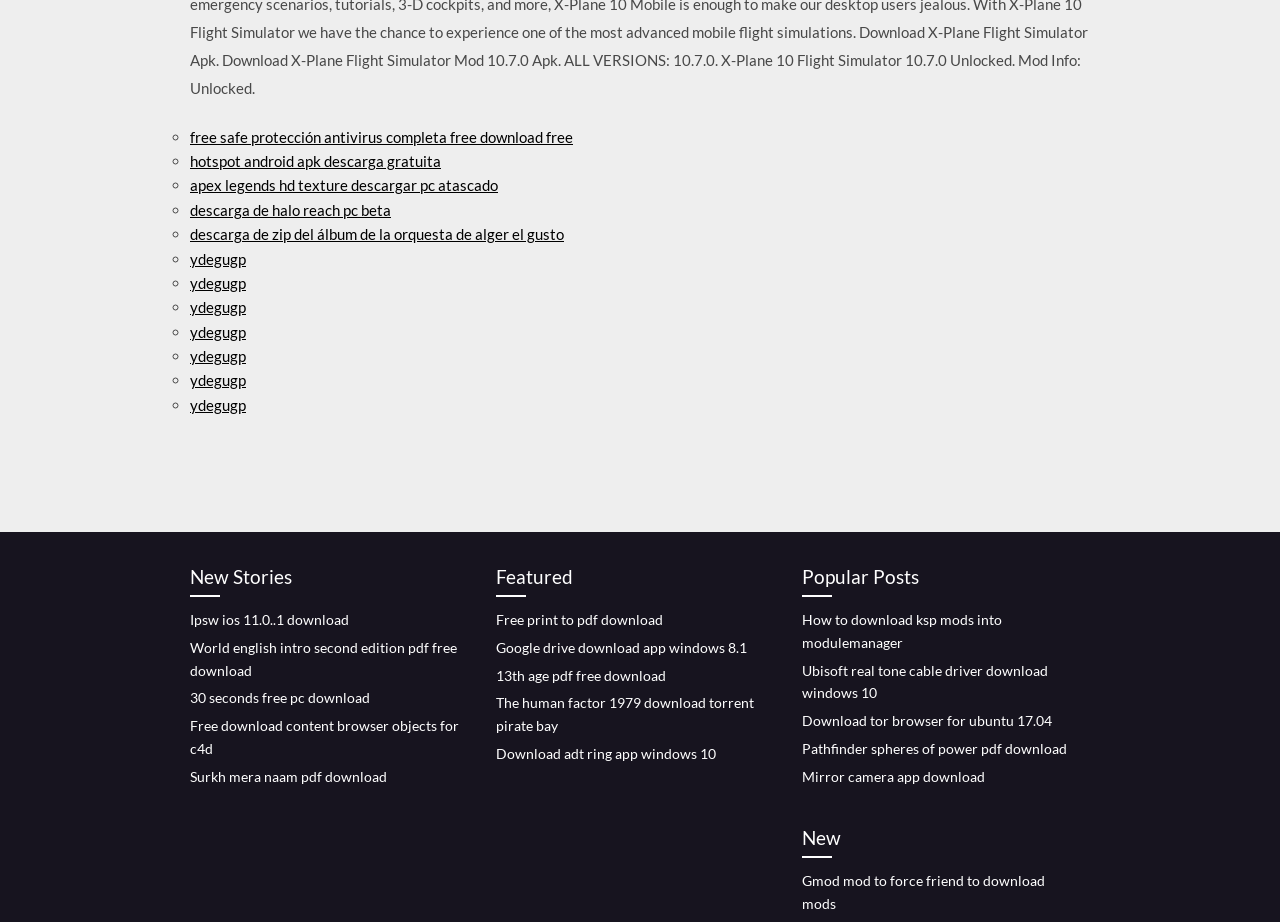Examine the image carefully and respond to the question with a detailed answer: 
What type of file is 'Surkh mera naam'?

Based on the link text 'Surkh mera naam pdf download', it appears that 'Surkh mera naam' is a PDF file that can be downloaded from the webpage.